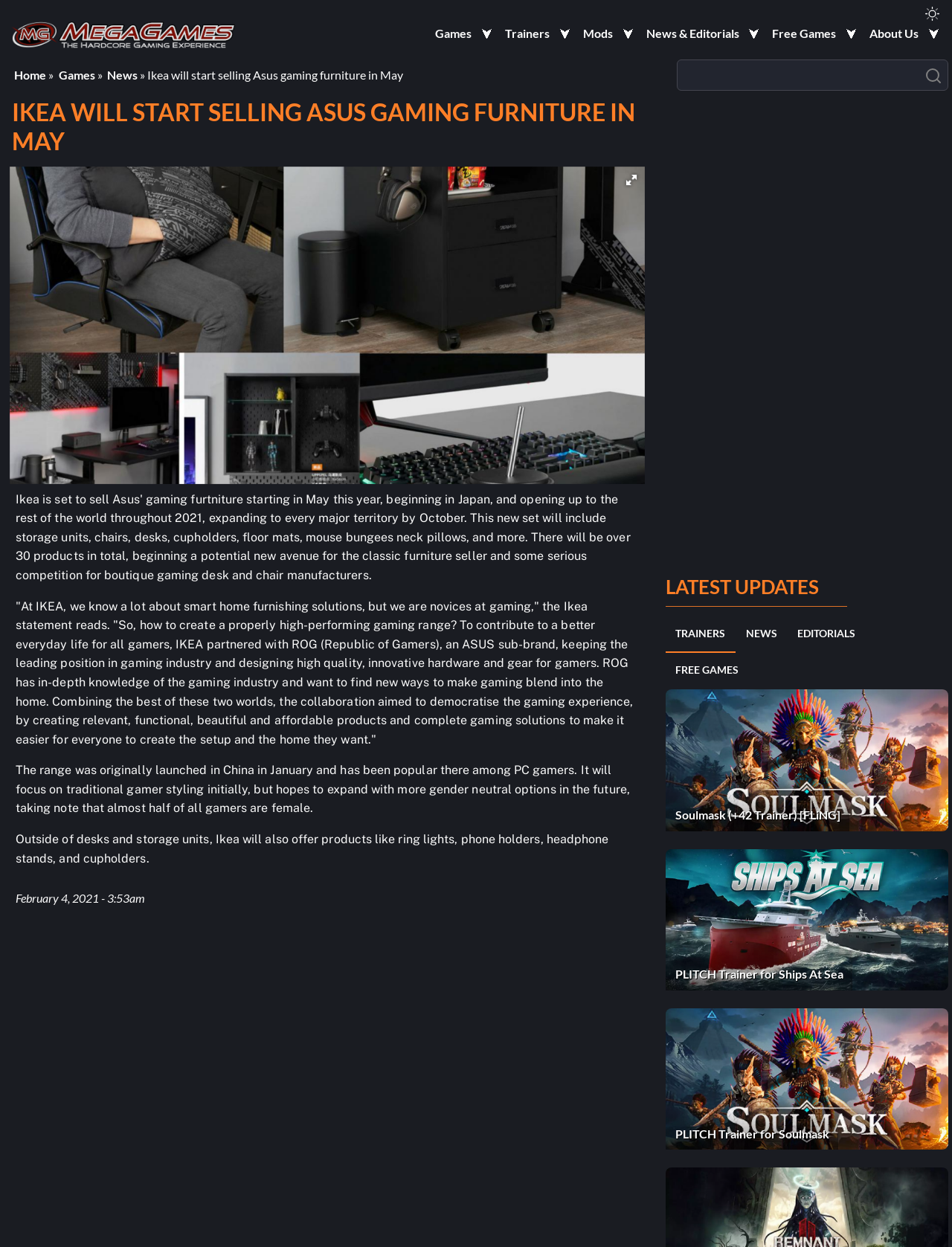Identify the bounding box coordinates of the area that should be clicked in order to complete the given instruction: "Click on the 'TRAINERS (ACTIVE TAB)' link". The bounding box coordinates should be four float numbers between 0 and 1, i.e., [left, top, right, bottom].

[0.71, 0.503, 0.762, 0.513]